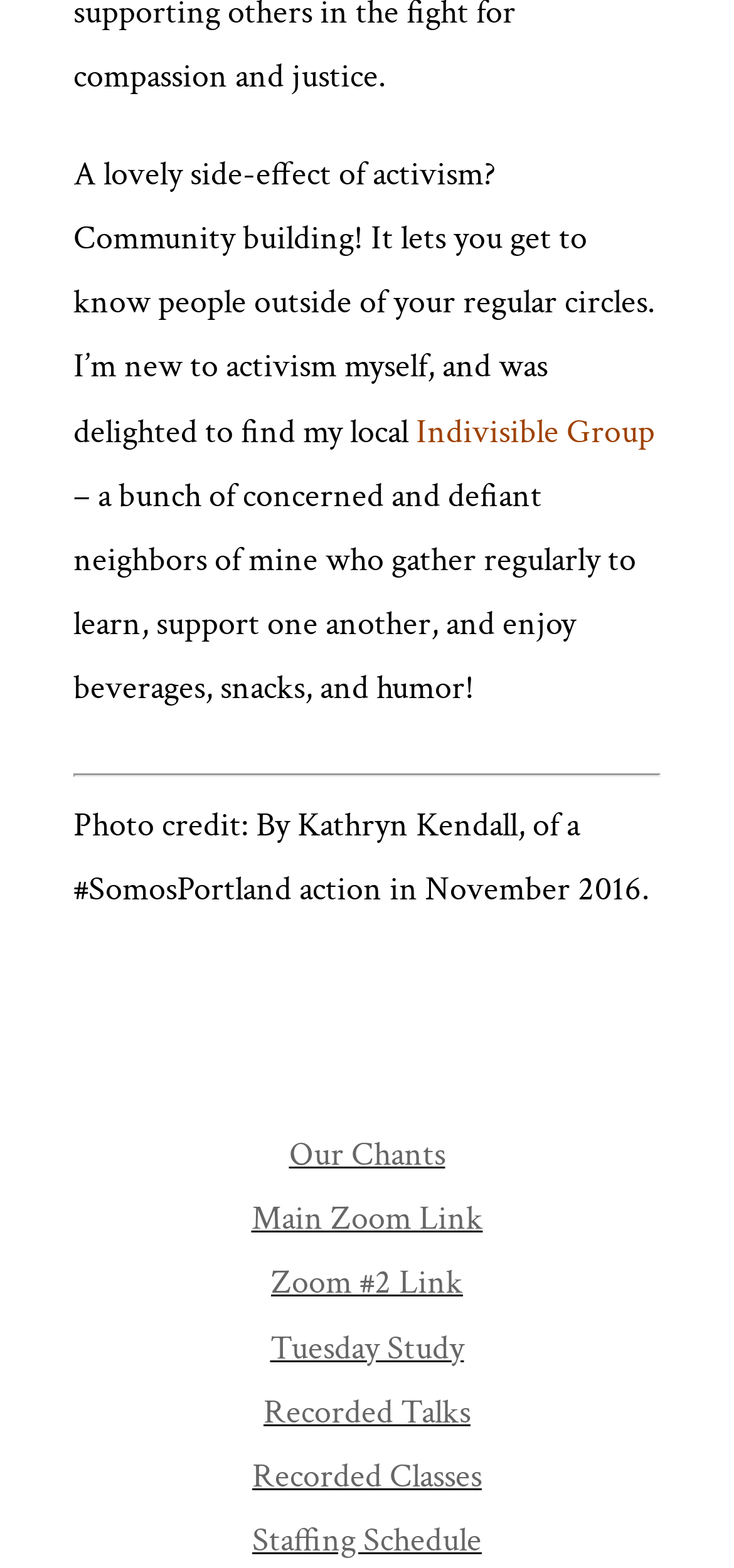Determine the bounding box coordinates of the clickable region to execute the instruction: "View Recorded Talks". The coordinates should be four float numbers between 0 and 1, denoted as [left, top, right, bottom].

[0.359, 0.886, 0.641, 0.914]